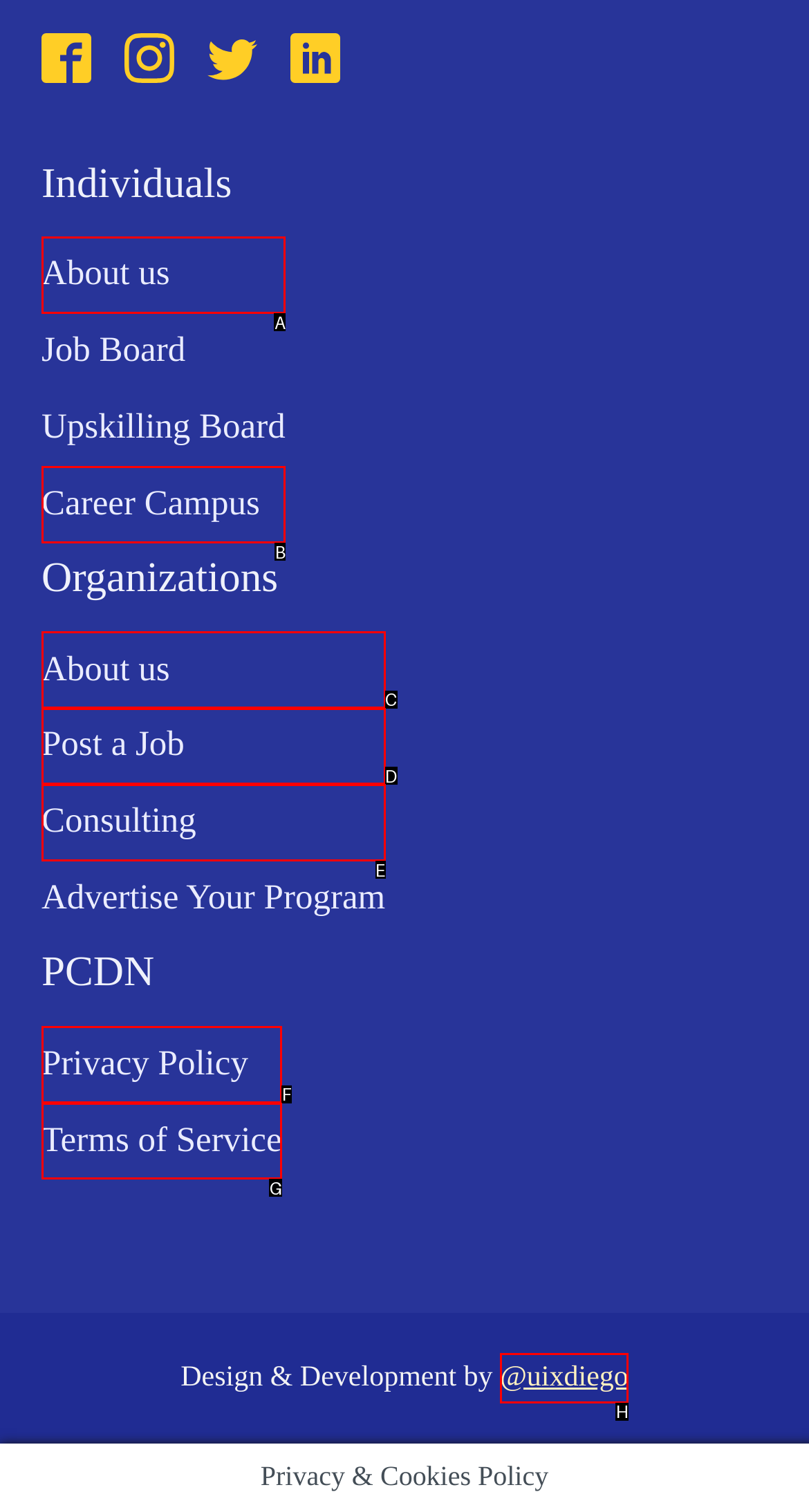Tell me which one HTML element best matches the description: title="Lohmann Technologies (UK) Ltd"
Answer with the option's letter from the given choices directly.

None